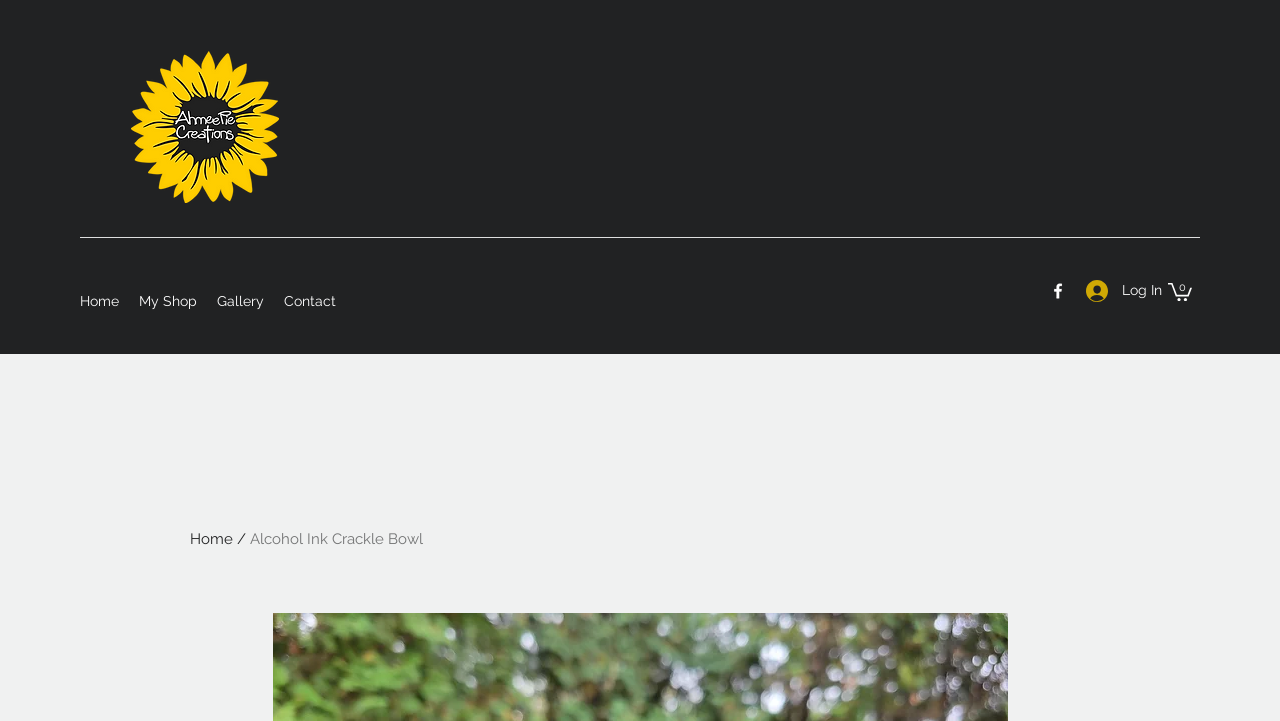Using the description: "Log In", identify the bounding box of the corresponding UI element in the screenshot.

[0.838, 0.378, 0.908, 0.429]